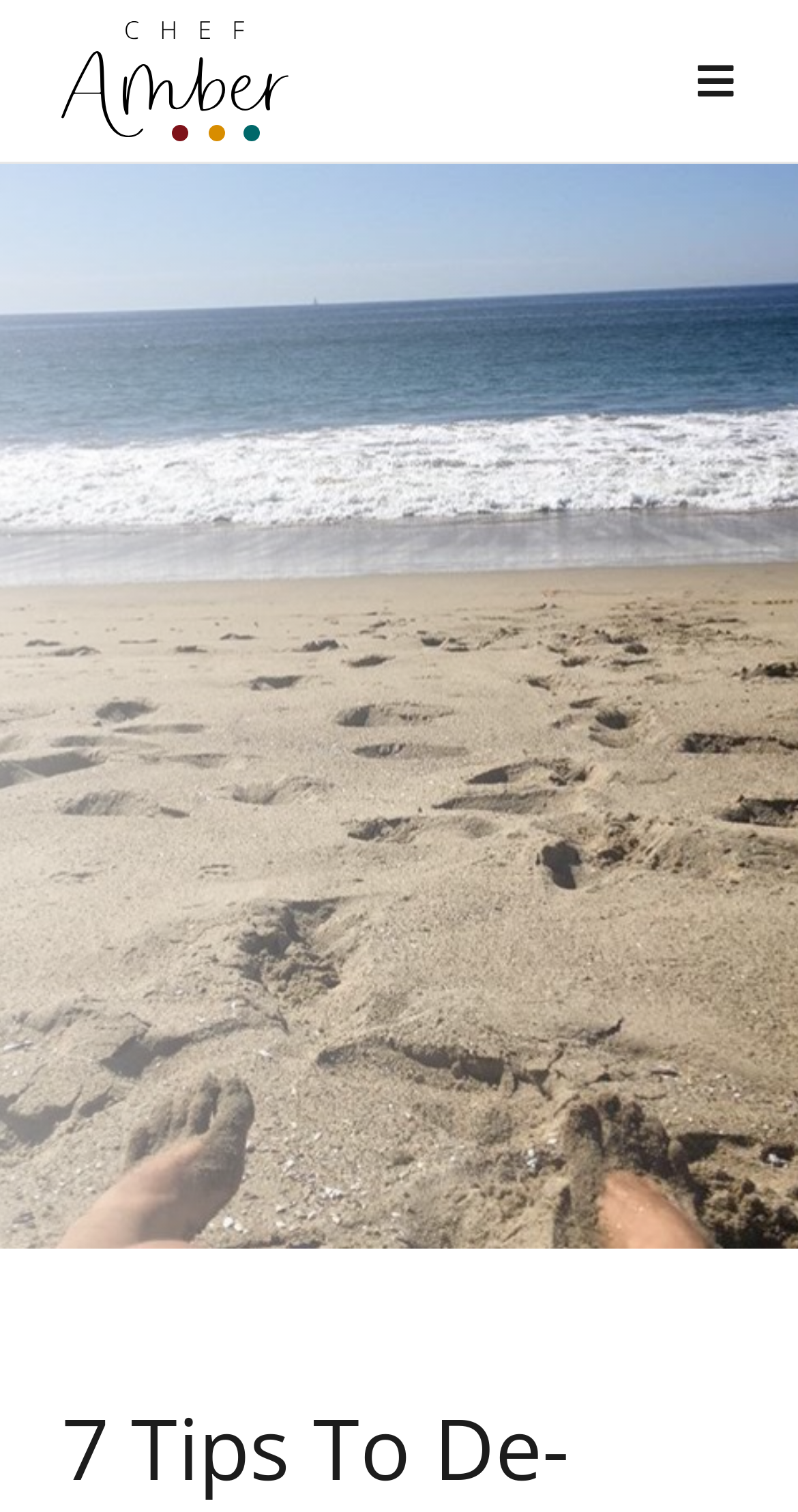Locate the bounding box coordinates of the segment that needs to be clicked to meet this instruction: "Toggle navigation menu".

[0.821, 0.024, 0.923, 0.083]